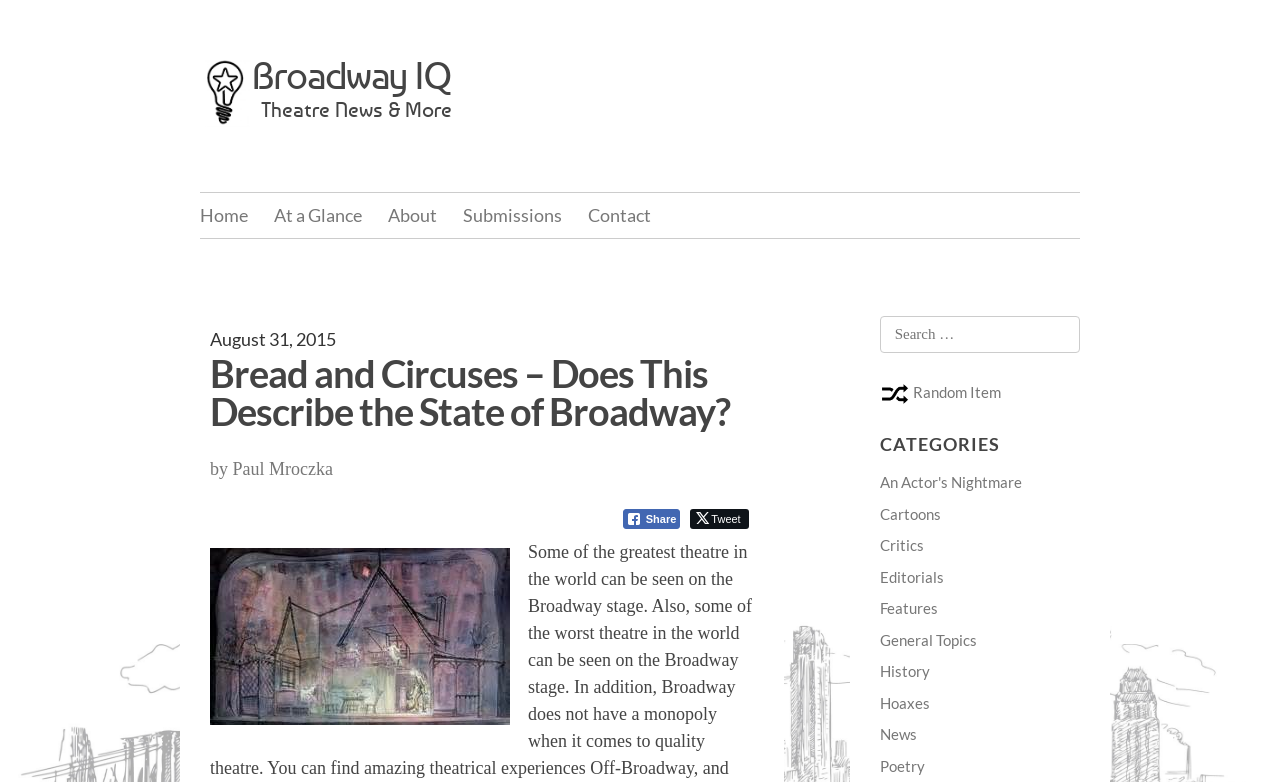Pinpoint the bounding box coordinates of the element you need to click to execute the following instruction: "Read the 'An Actor's Nightmare' article". The bounding box should be represented by four float numbers between 0 and 1, in the format [left, top, right, bottom].

[0.688, 0.605, 0.799, 0.628]